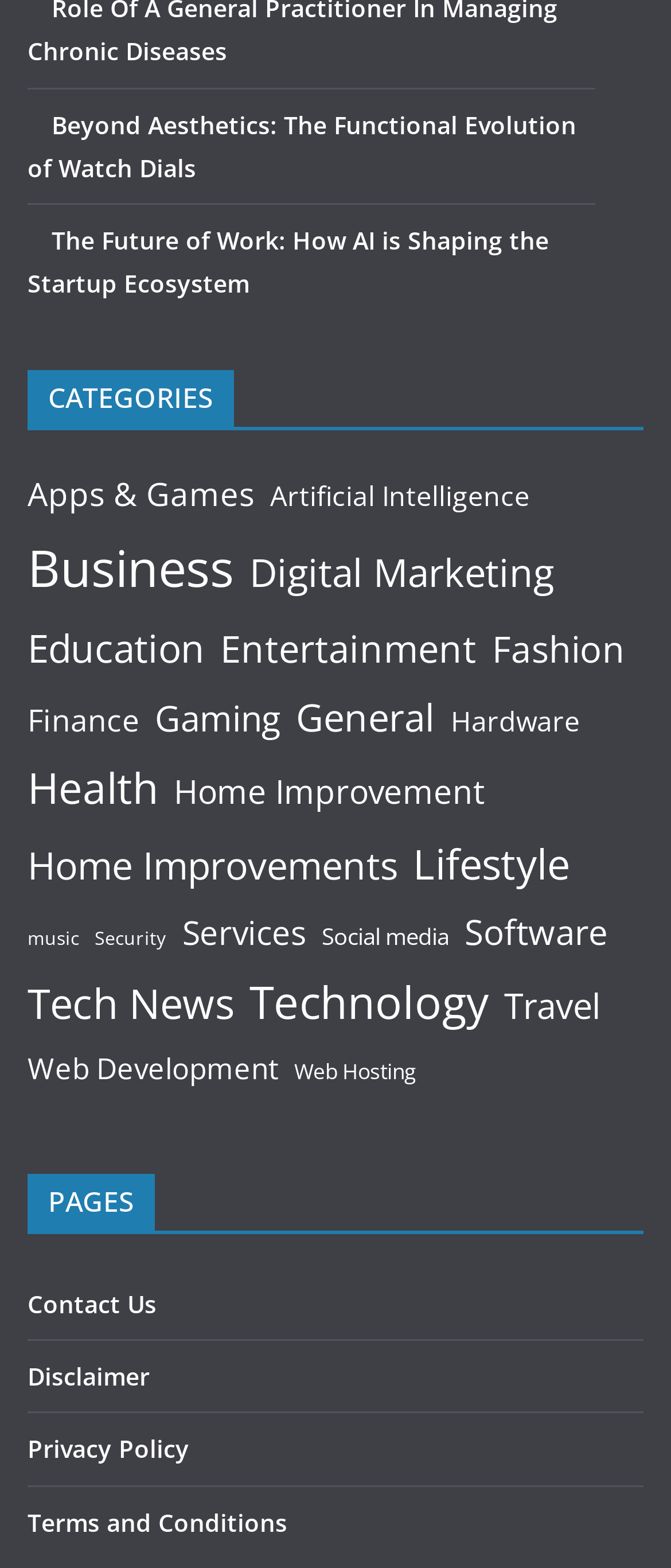Please determine the bounding box coordinates of the section I need to click to accomplish this instruction: "View articles under the category 'Health'".

[0.041, 0.479, 0.236, 0.528]